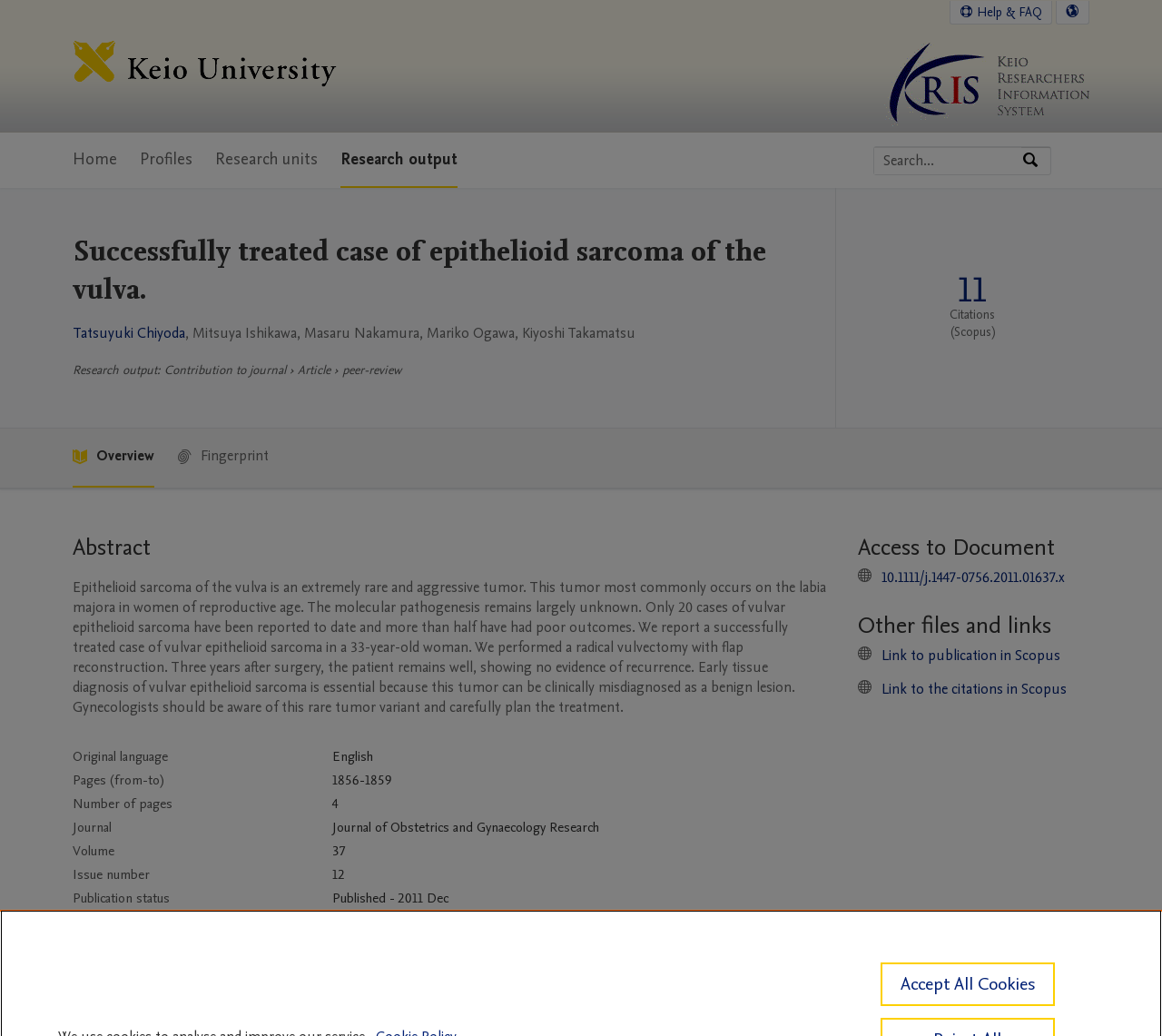Please specify the coordinates of the bounding box for the element that should be clicked to carry out this instruction: "Search by expertise, name or affiliation". The coordinates must be four float numbers between 0 and 1, formatted as [left, top, right, bottom].

[0.752, 0.142, 0.879, 0.168]